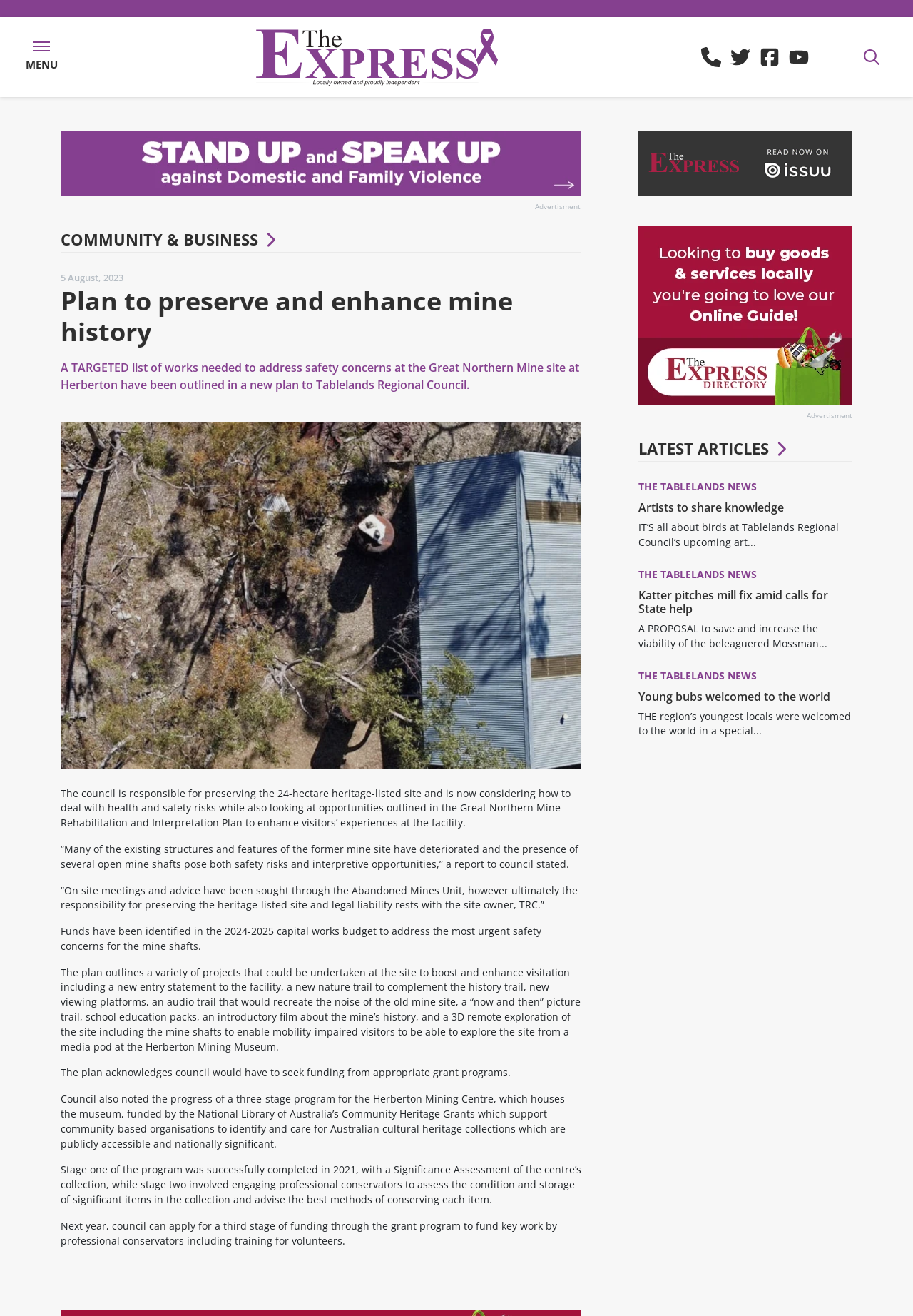Please identify the bounding box coordinates of the element I need to click to follow this instruction: "Check the 'LATEST ARTICLES' section".

[0.699, 0.331, 0.934, 0.352]